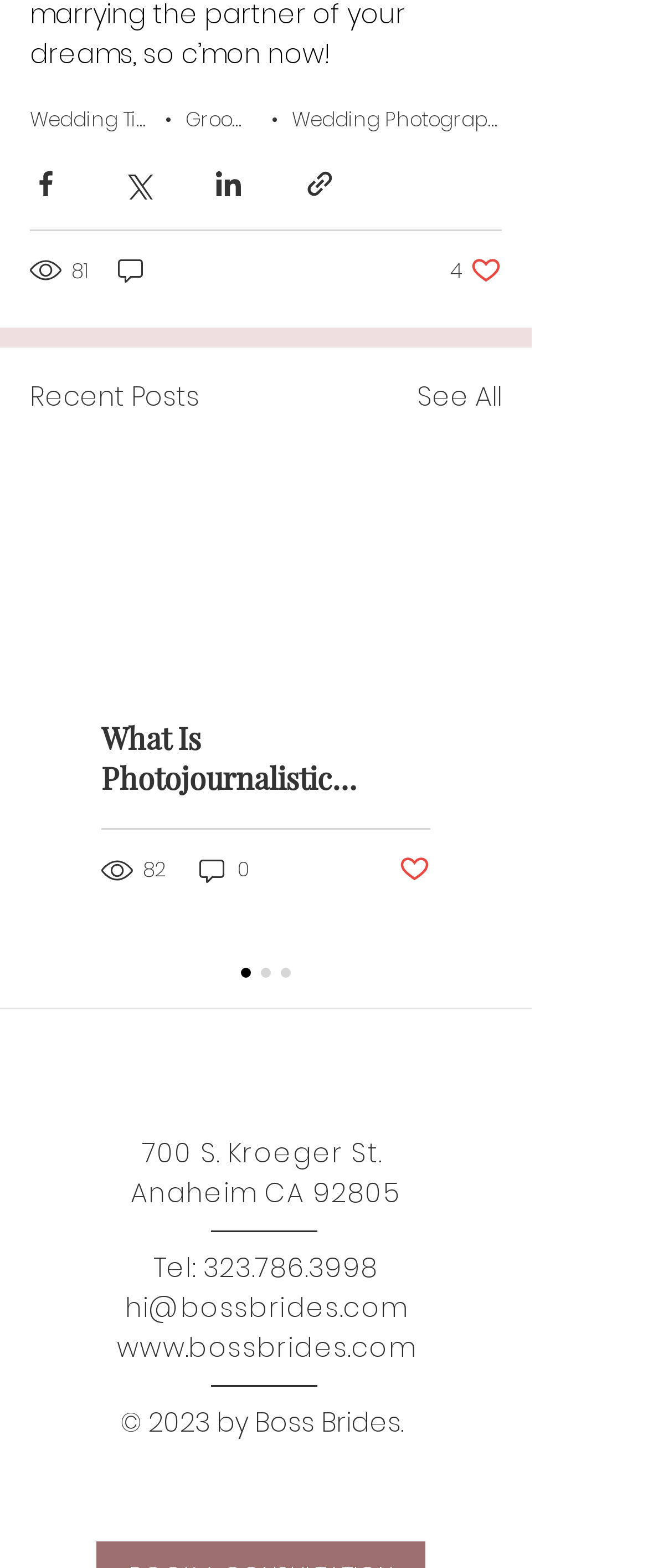Can you find the bounding box coordinates for the element to click on to achieve the instruction: "Click on Wedding Tips"?

[0.046, 0.067, 0.244, 0.085]